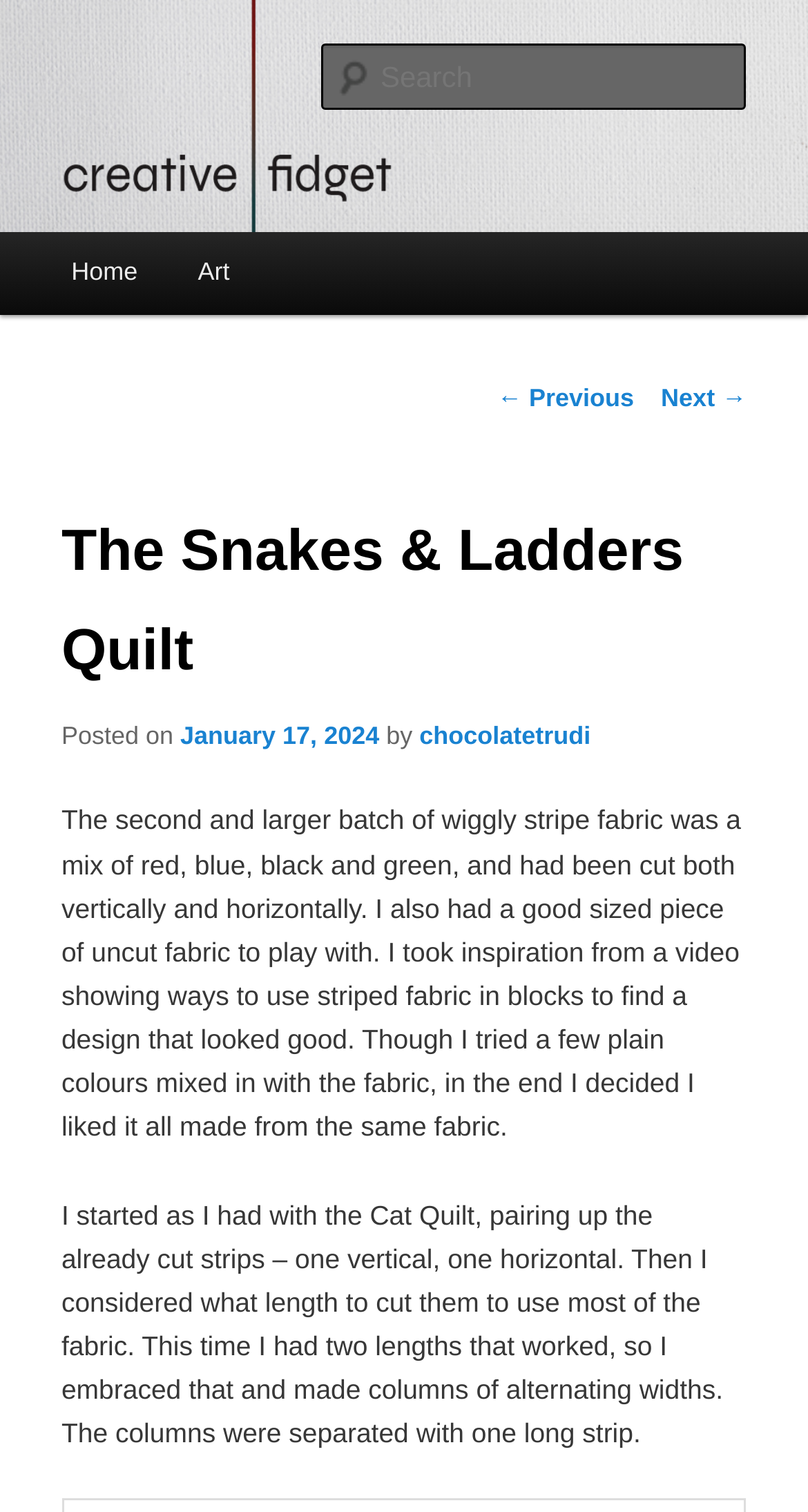Please use the details from the image to answer the following question comprehensively:
What is the purpose of the long strip in the quilt design?

I found the answer by analyzing the StaticText element with the text 'The columns were separated with one long strip.' which describes the quilt design process.